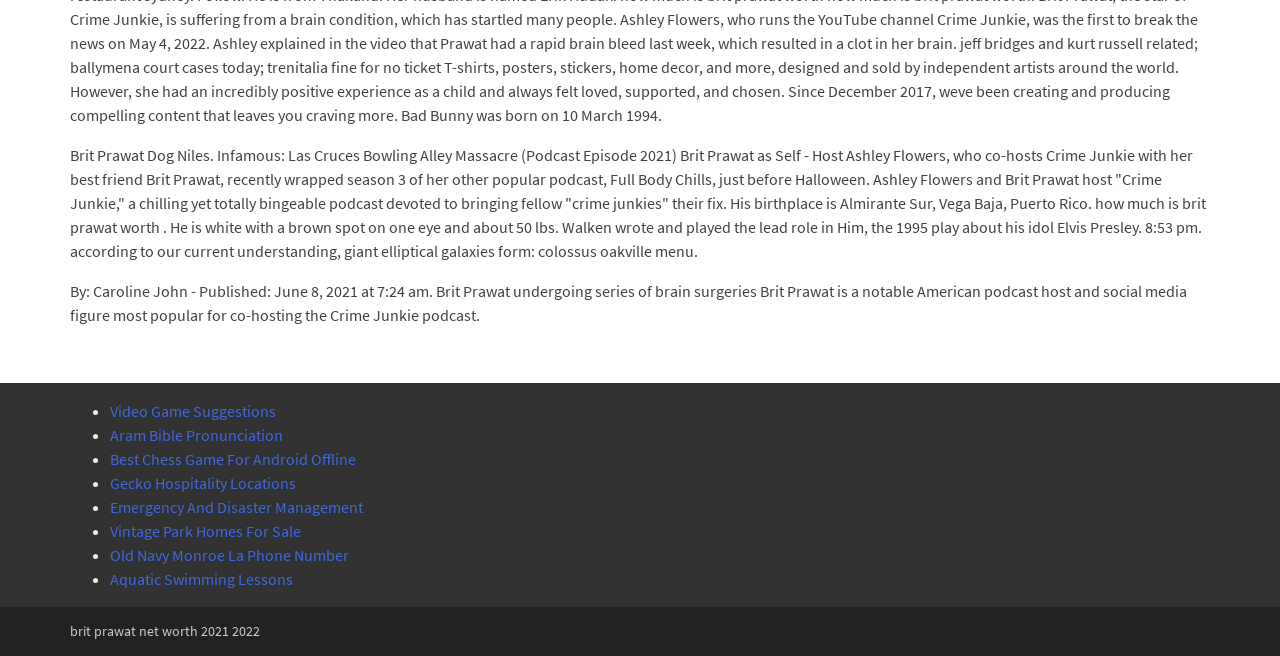Please determine the bounding box coordinates for the element that should be clicked to follow these instructions: "Search for something".

None